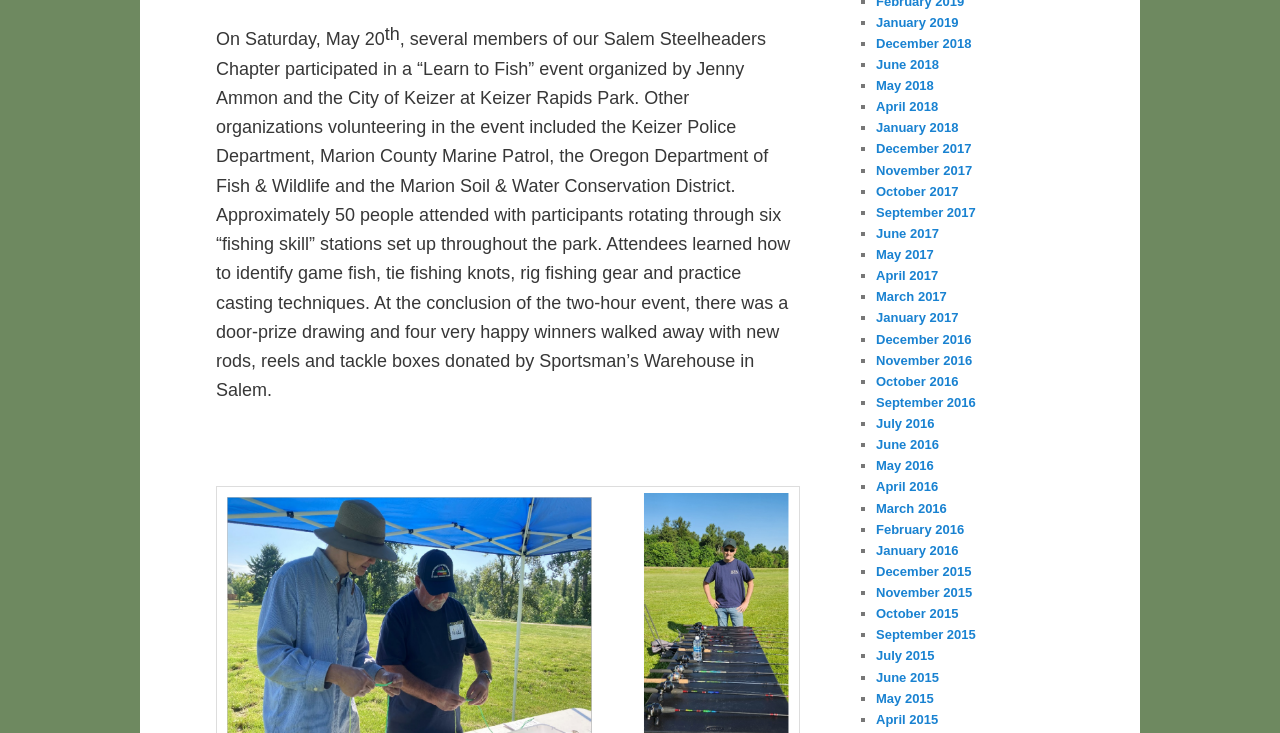What skill stations were set up throughout the park?
Please answer the question as detailed as possible based on the image.

According to the text, six 'fishing skill' stations were set up throughout the park, where attendees learned how to identify game fish, tie fishing knots, rig fishing gear, and practice casting techniques.